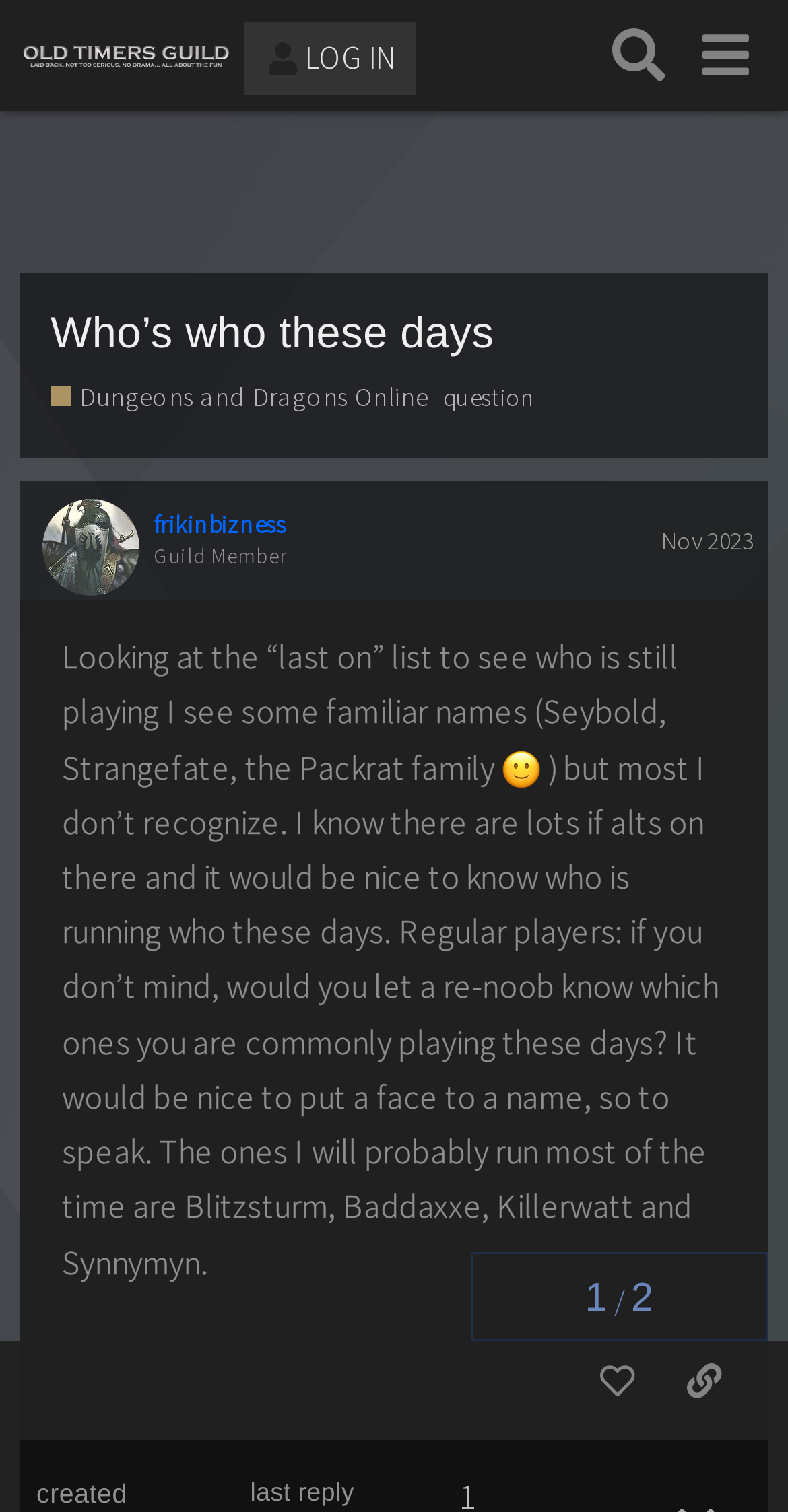How many buttons are there at the bottom of the post?
Look at the image and respond with a one-word or short-phrase answer.

2